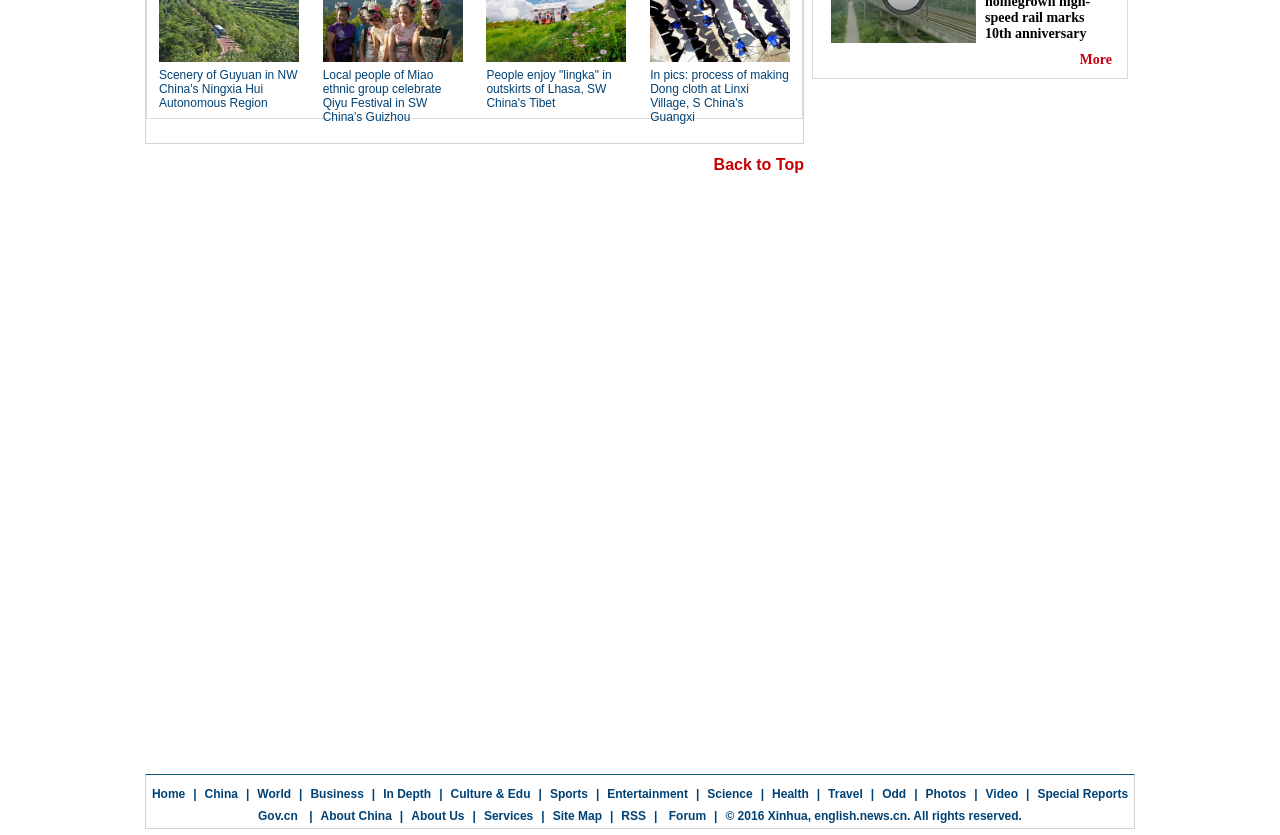Is there a 'Back to Top' link on this webpage?
Using the image as a reference, answer the question with a short word or phrase.

Yes